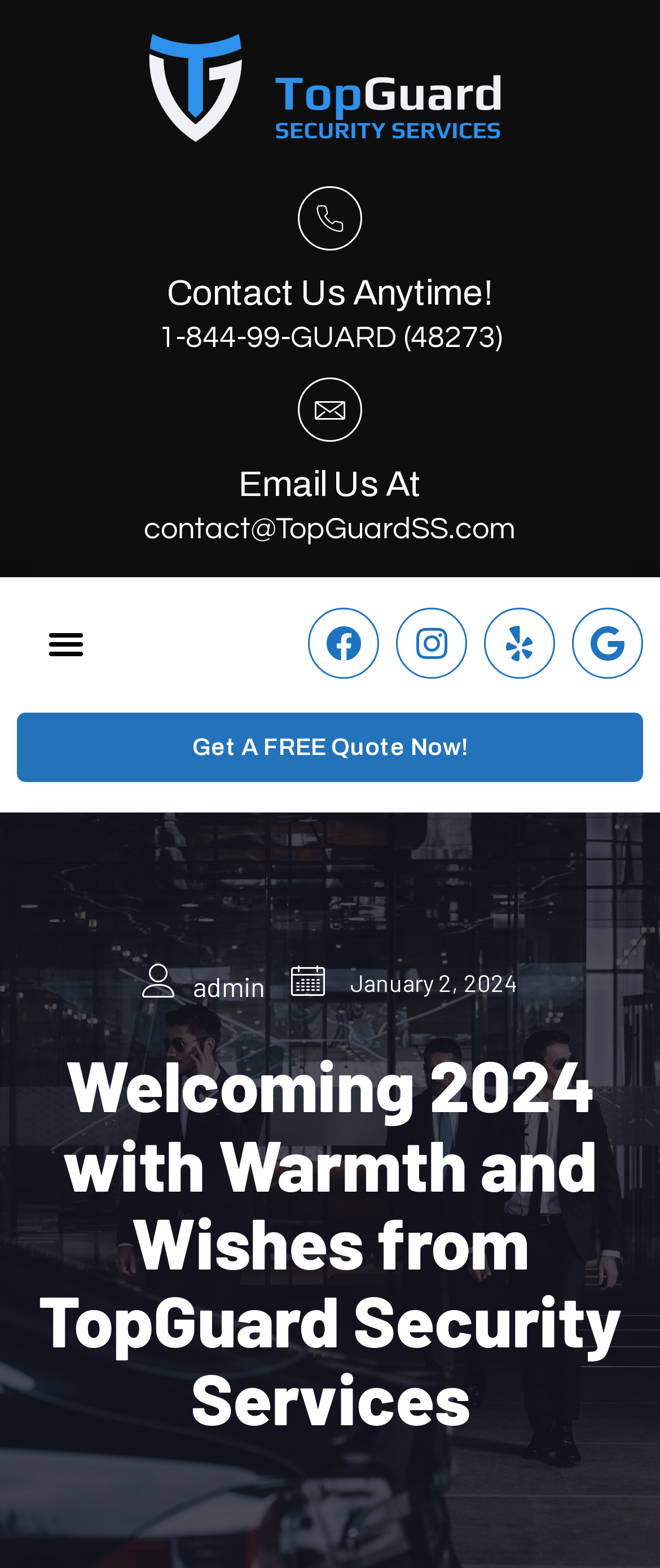What social media platforms are linked on the webpage?
Craft a detailed and extensive response to the question.

I found a series of link elements with icons and text indicating links to Facebook, Instagram, Yelp, and Google social media platforms.